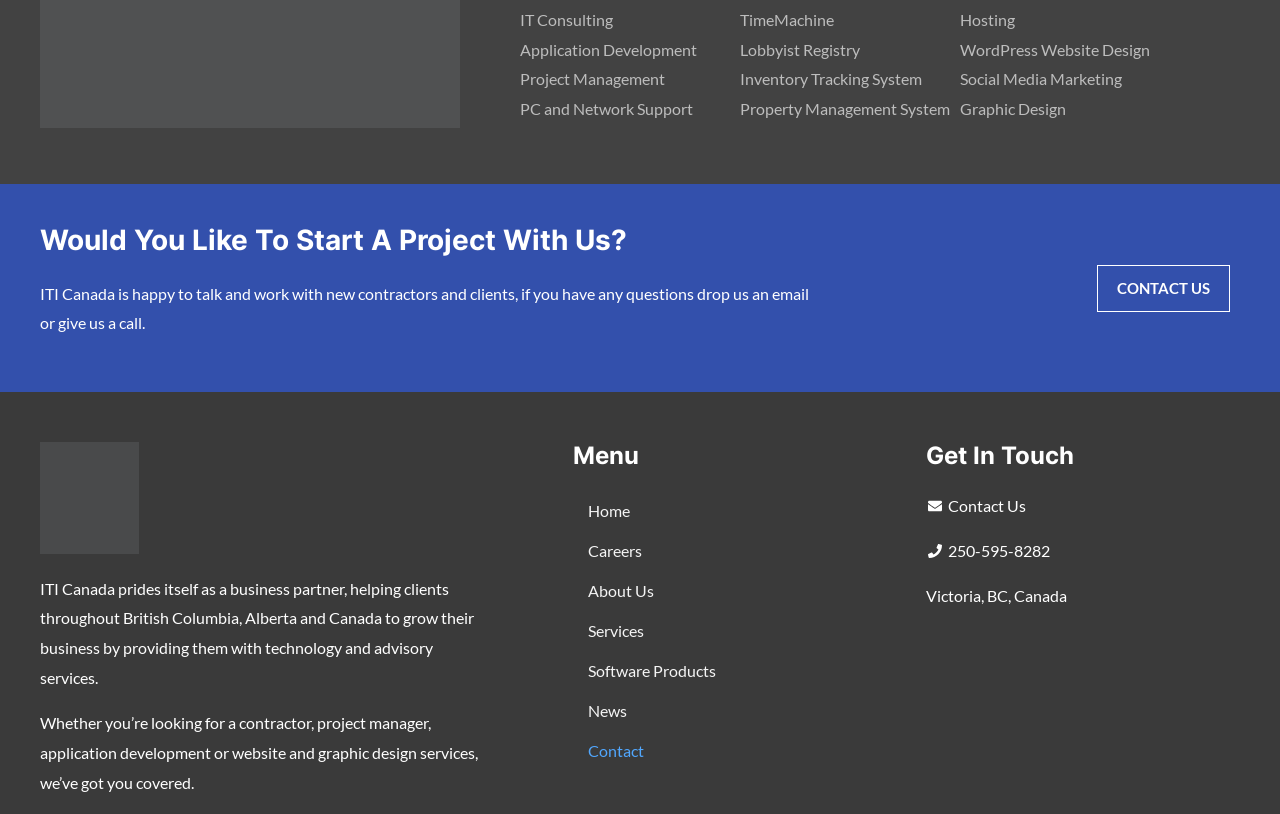Highlight the bounding box coordinates of the region I should click on to meet the following instruction: "Get In Touch".

[0.723, 0.603, 0.962, 0.64]